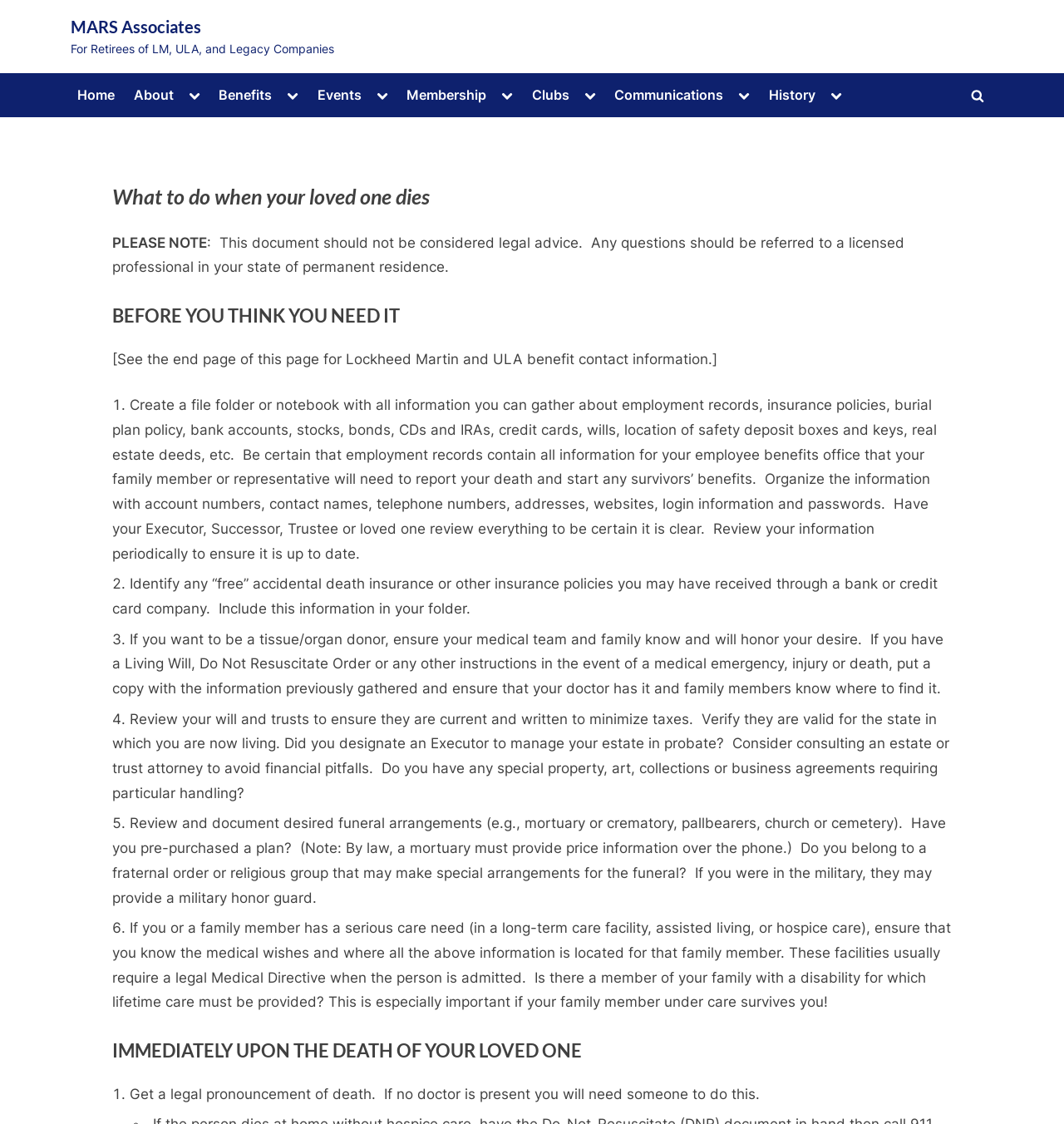Based on the element description arma 3 hack download free, identify the bounding box of the UI element in the given webpage screenshot. The coordinates should be in the format (top-left x, top-left y, bottom-right x, bottom-right y) and must be between 0 and 1.

None